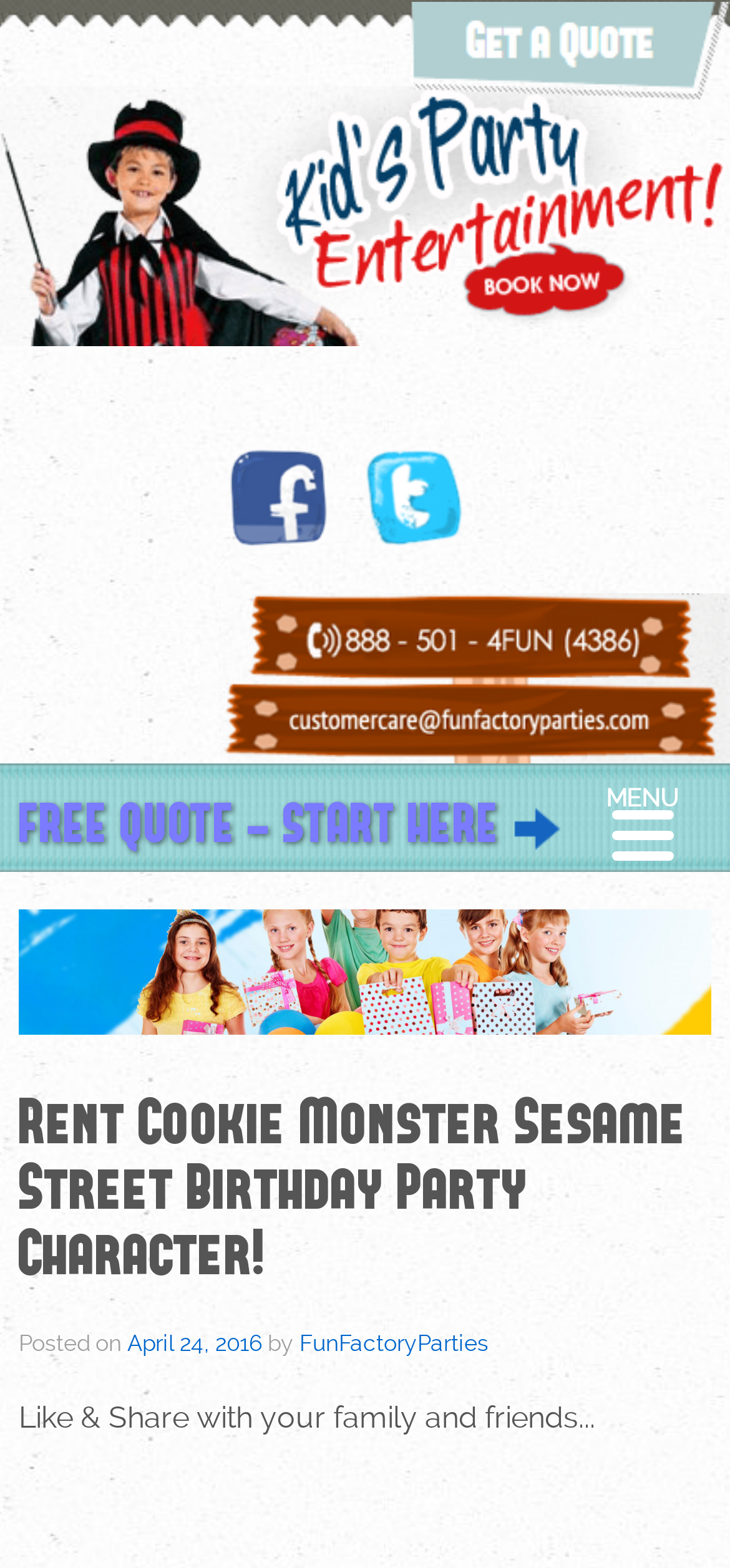Find the coordinates for the bounding box of the element with this description: "MENU".

[0.809, 0.496, 0.95, 0.562]